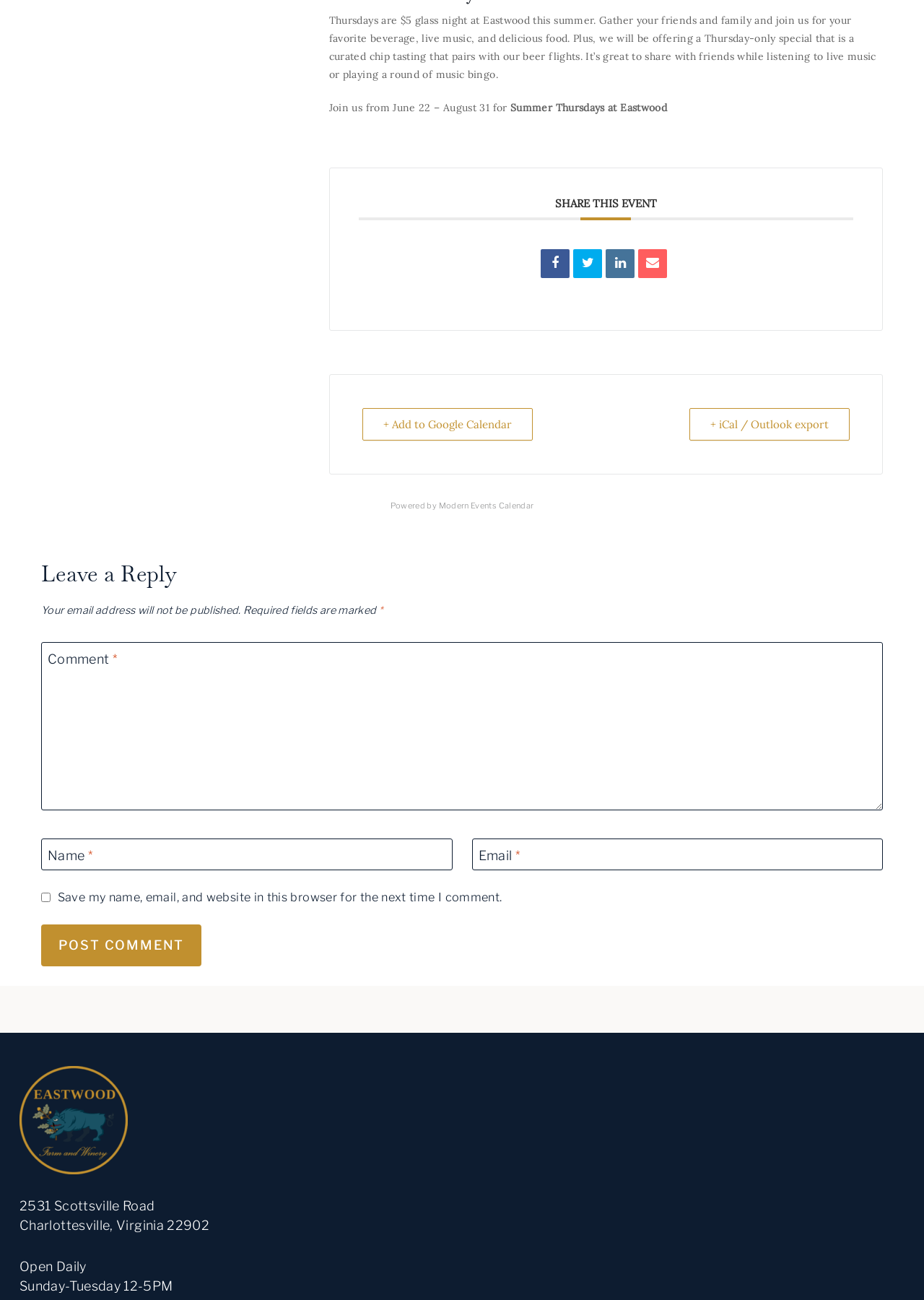Locate the bounding box coordinates of the clickable part needed for the task: "Add event to Google Calendar".

[0.392, 0.314, 0.576, 0.339]